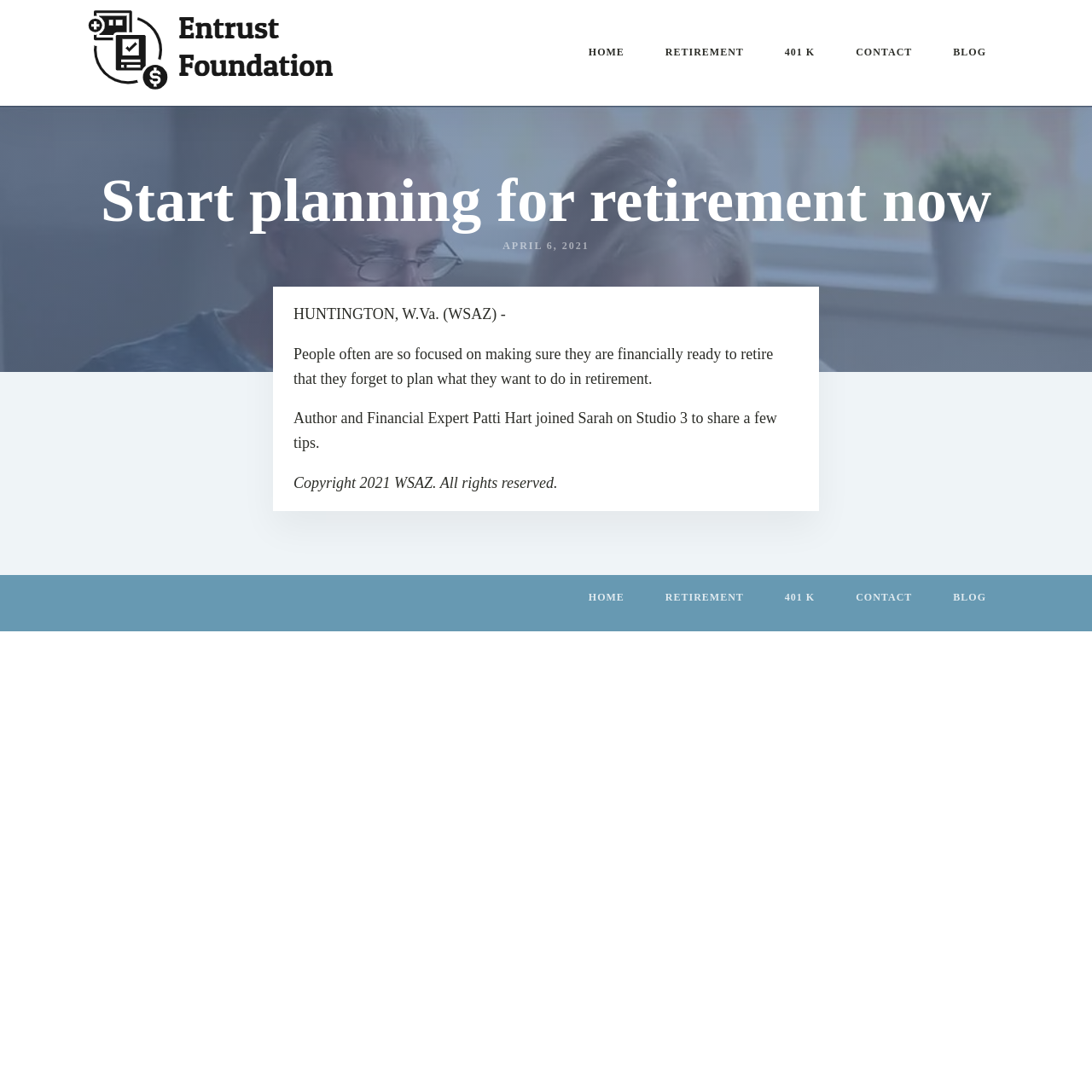Locate the bounding box coordinates of the element you need to click to accomplish the task described by this instruction: "contact us".

[0.765, 0.027, 0.854, 0.069]